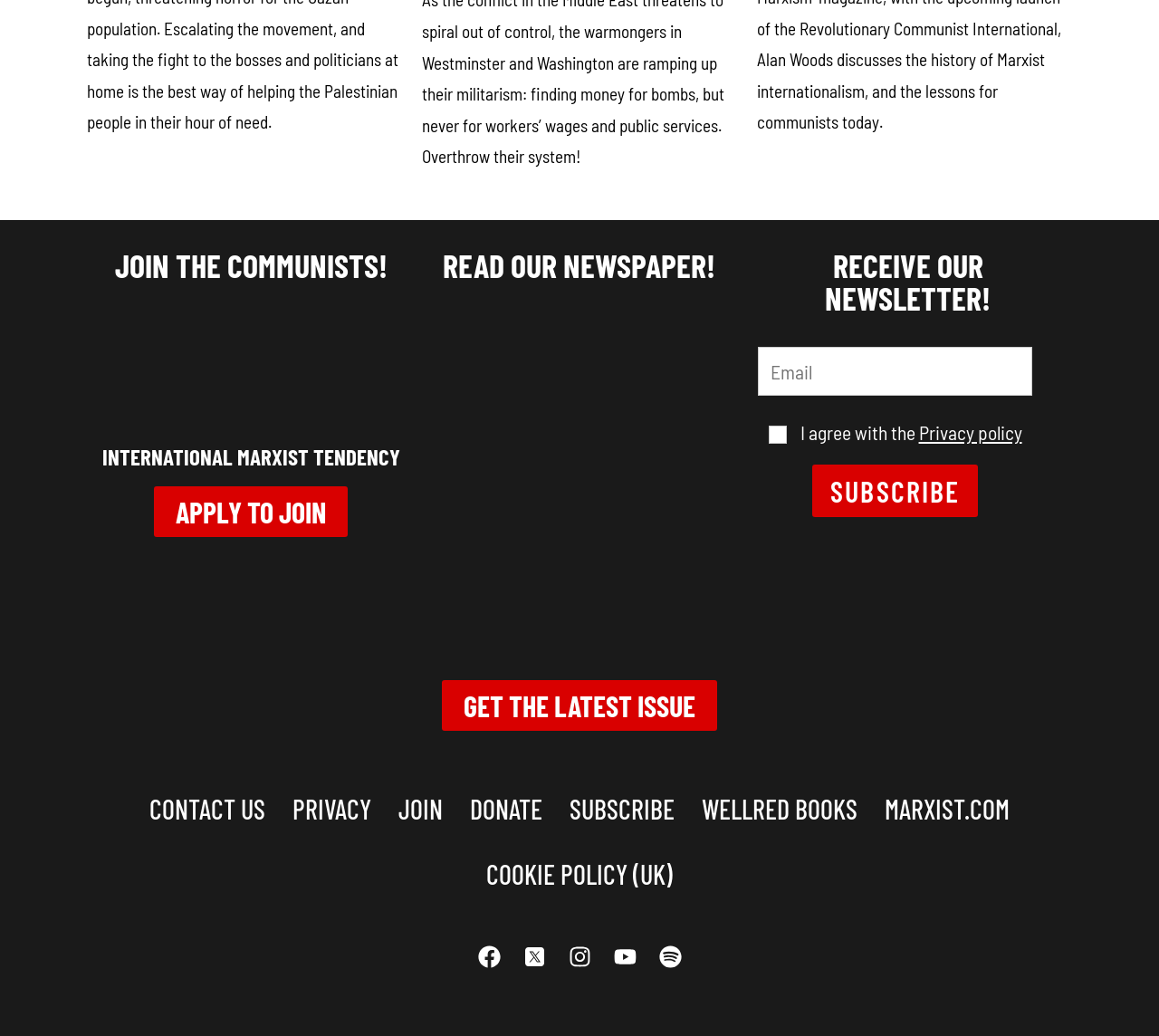Identify the bounding box coordinates for the UI element described as: "Facebook".

[0.402, 0.901, 0.441, 0.945]